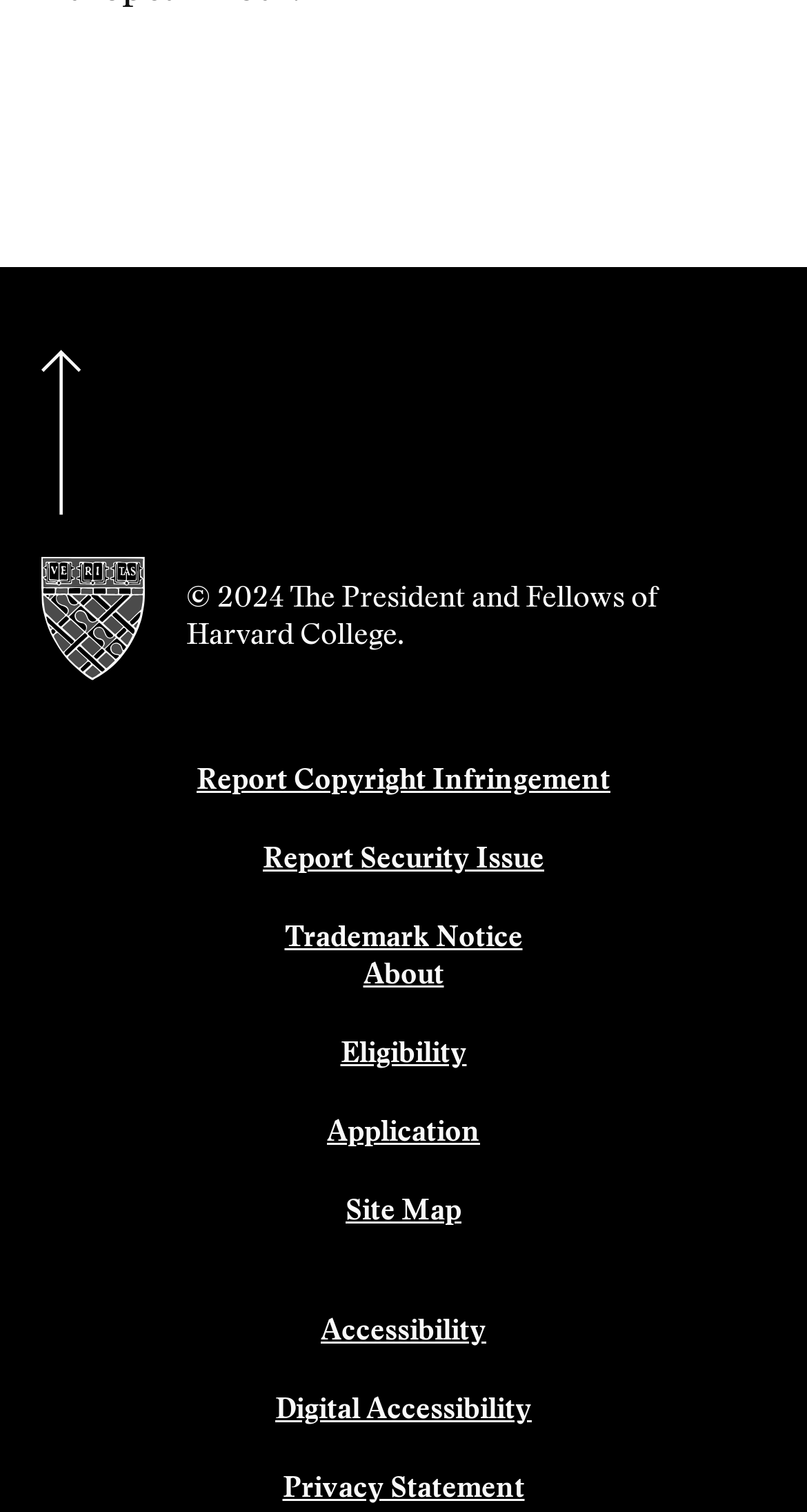What is the name of the university mentioned?
Please provide a detailed and comprehensive answer to the question.

I found the name of the university by looking at the link element with the text 'Harvard University' which is located at the top of the page.